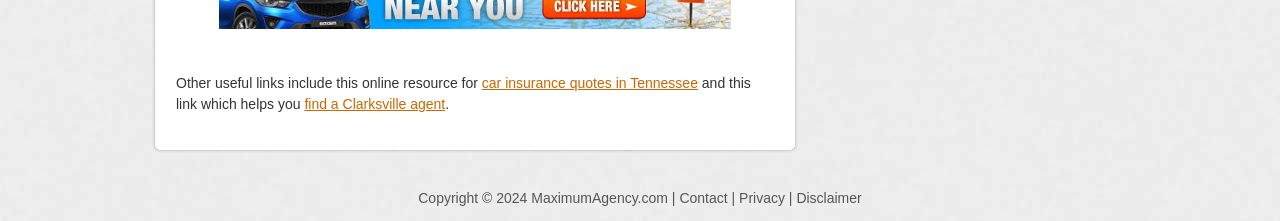What is the state mentioned for car insurance quotes?
Please provide a single word or phrase as your answer based on the image.

Tennessee